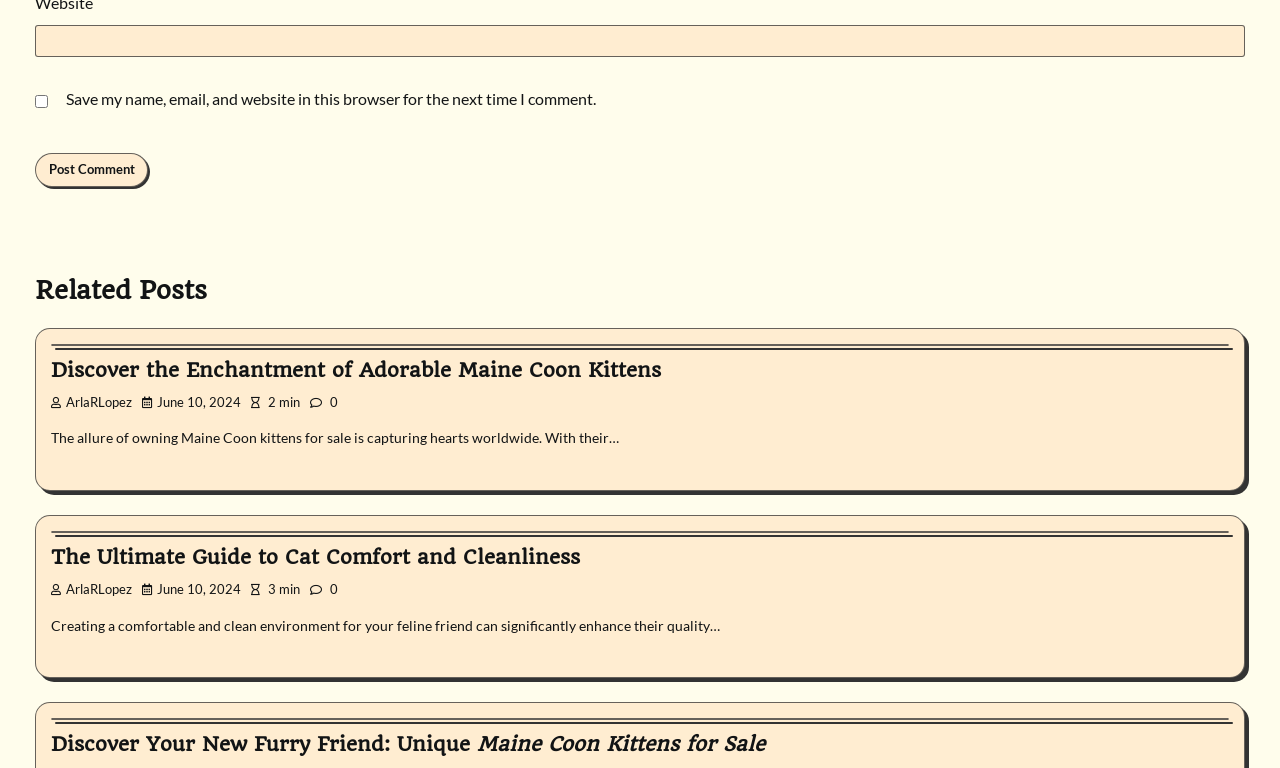Answer briefly with one word or phrase:
How many minutes does it take to read the third related post?

3 min